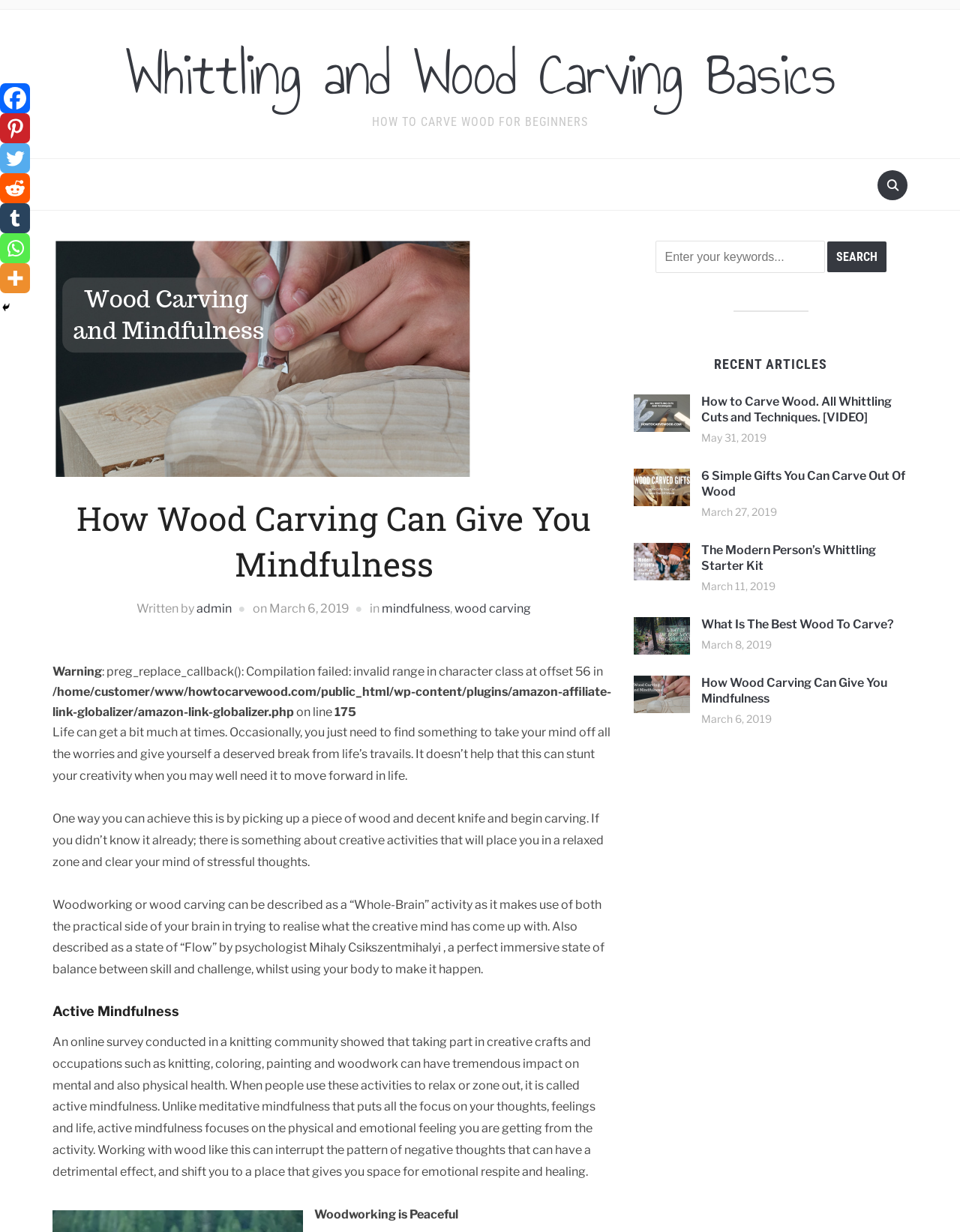What is the concept described as a 'Whole-Brain' activity?
Respond with a short answer, either a single word or a phrase, based on the image.

Woodworking or wood carving